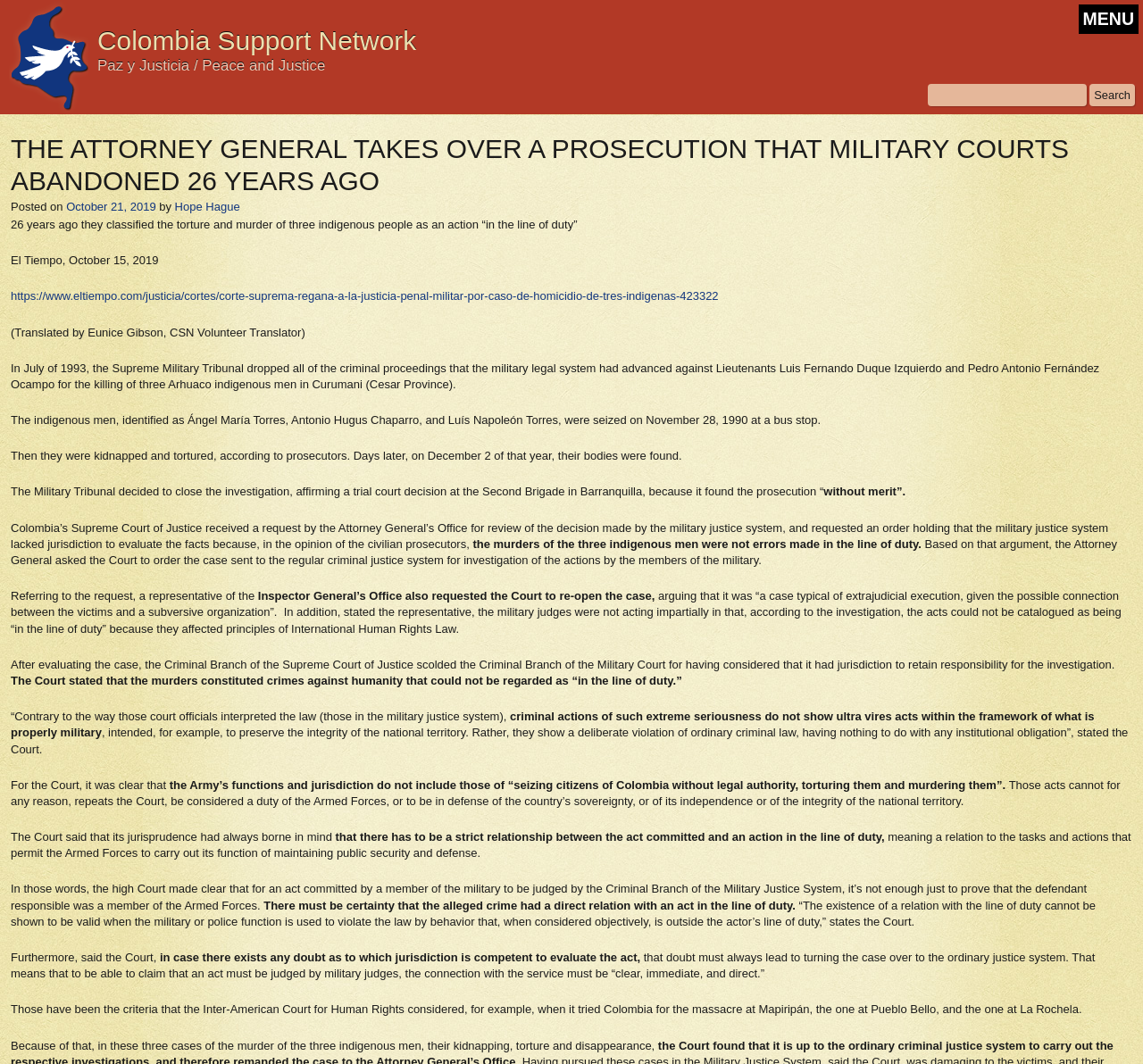What is the date of the article?
Give a thorough and detailed response to the question.

The date of the article can be found in the link element with the text 'October 21, 2019', which is located below the heading element 'THE ATTORNEY GENERAL TAKES OVER A PROSECUTION THAT MILITARY COURTS ABANDONED 26 YEARS AGO'.